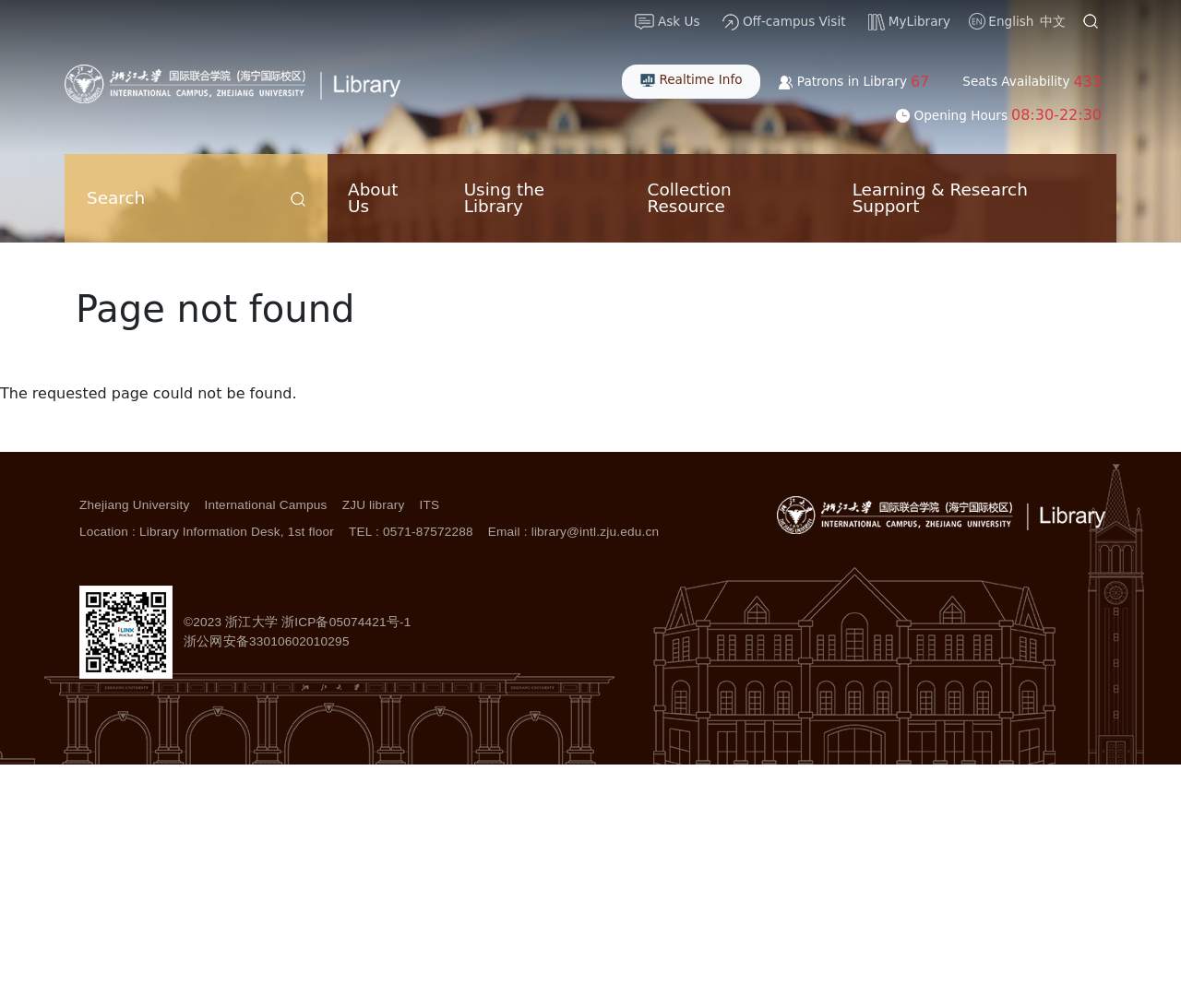How many patrons are in the library?
Examine the screenshot and reply with a single word or phrase.

67